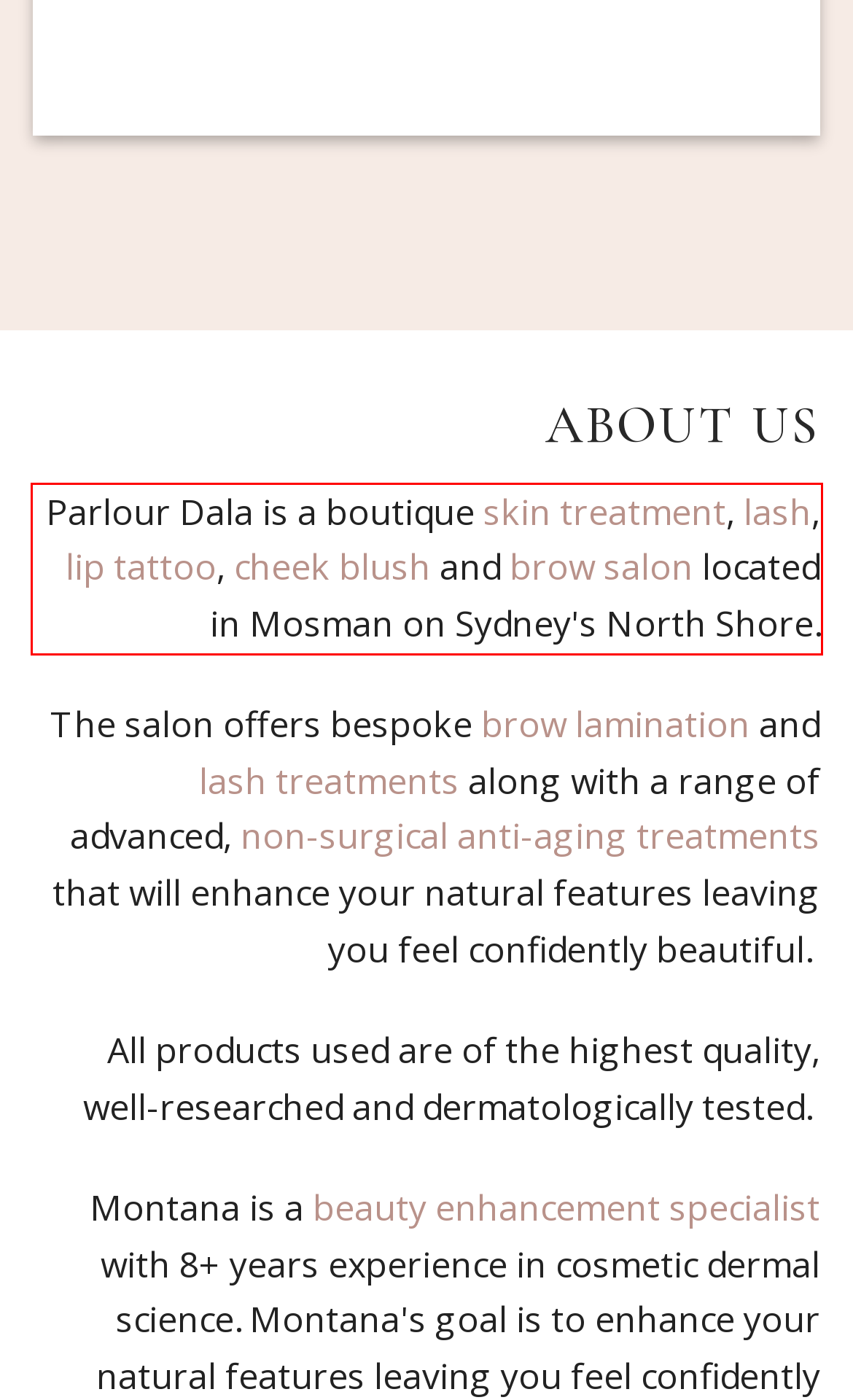Please identify and extract the text content from the UI element encased in a red bounding box on the provided webpage screenshot.

Parlour Dala is a boutique skin treatment, lash, lip tattoo, cheek blush and brow salon located in Mosman on Sydney's North Shore.